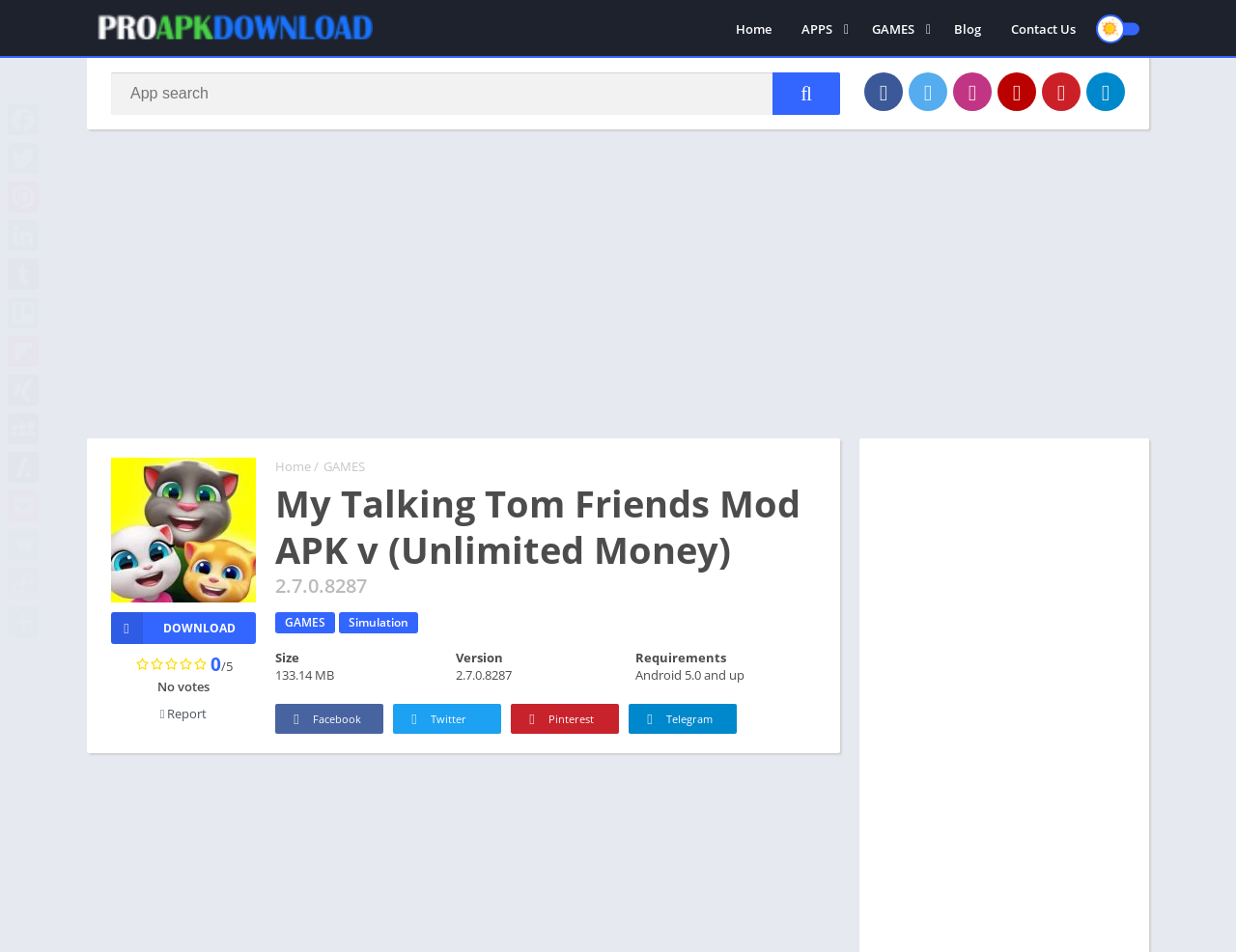Please reply with a single word or brief phrase to the question: 
What is the name of the app being described?

My Talking Tom Friends